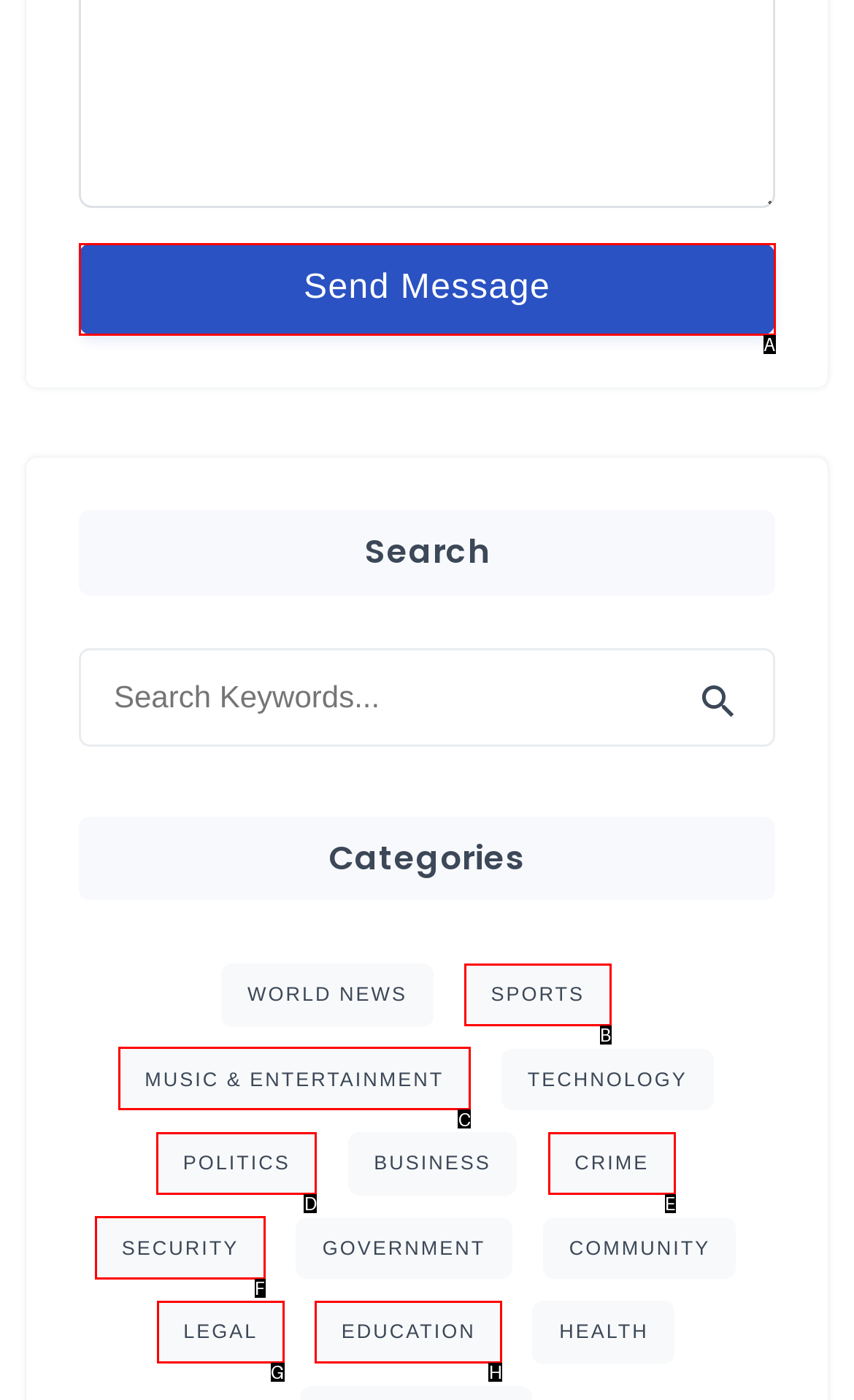Which choice should you pick to execute the task: Search for something
Respond with the letter associated with the correct option only.

None